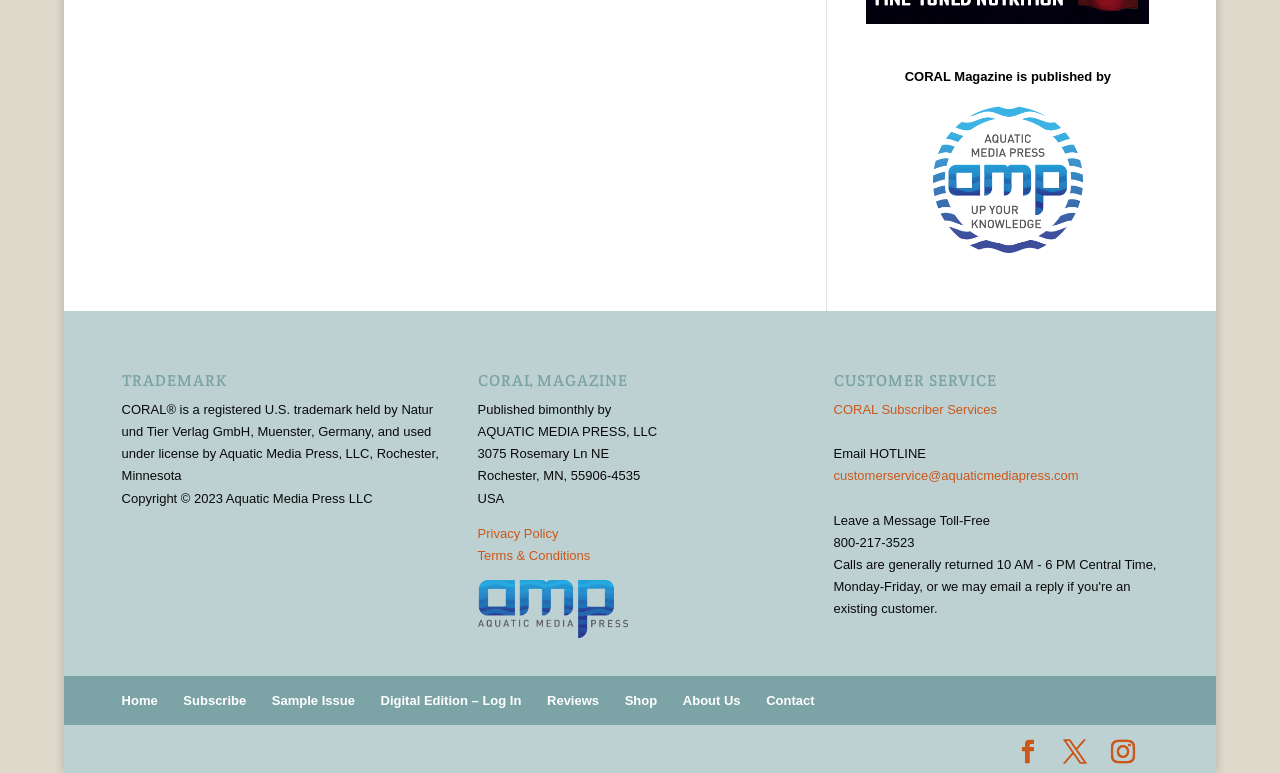Determine the bounding box for the UI element as described: "alt="Aquatic Media Press, LLC"". The coordinates should be represented as four float numbers between 0 and 1, formatted as [left, top, right, bottom].

[0.373, 0.809, 0.49, 0.829]